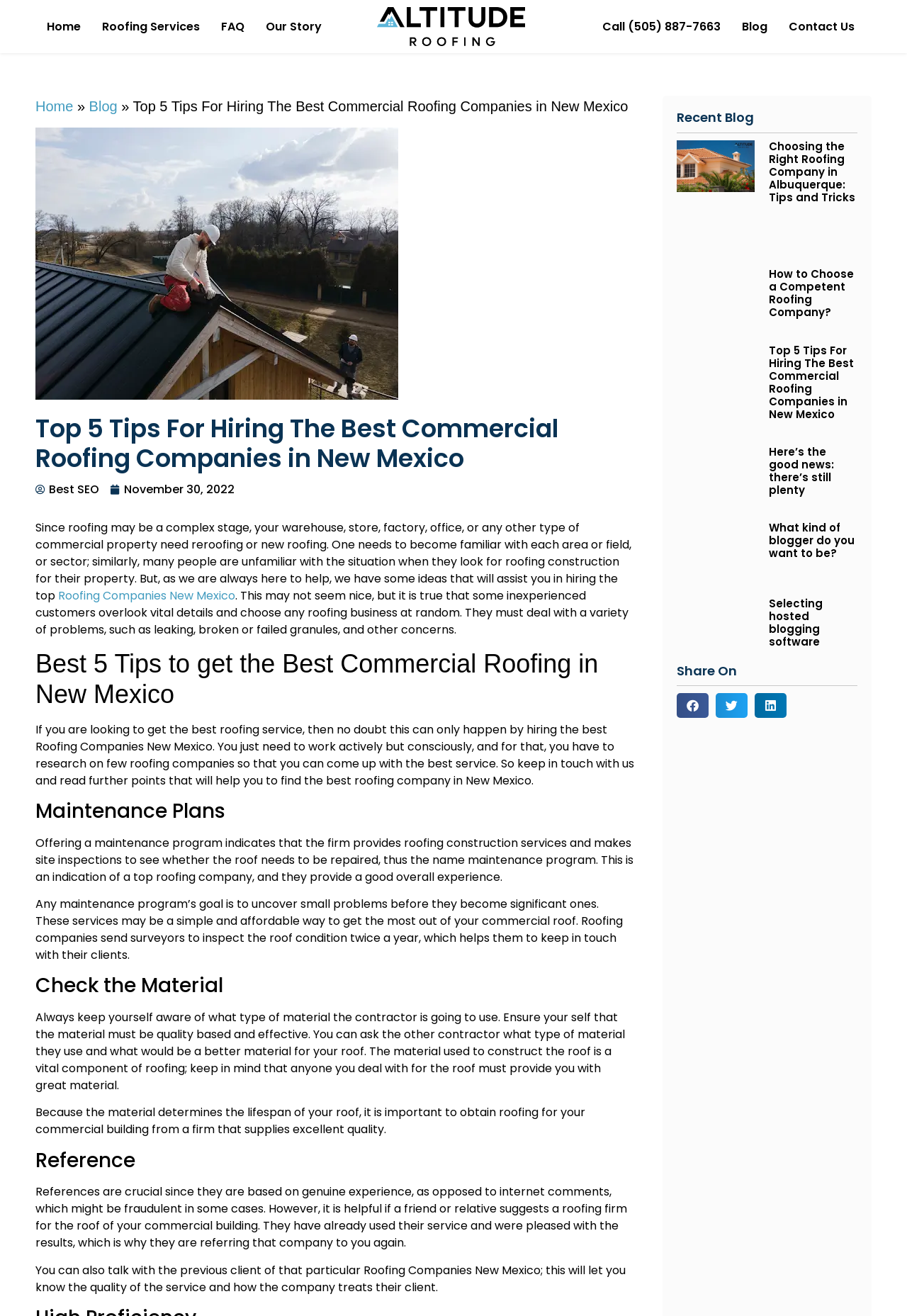Please determine the bounding box coordinates of the element's region to click for the following instruction: "Share on facebook".

[0.746, 0.527, 0.781, 0.546]